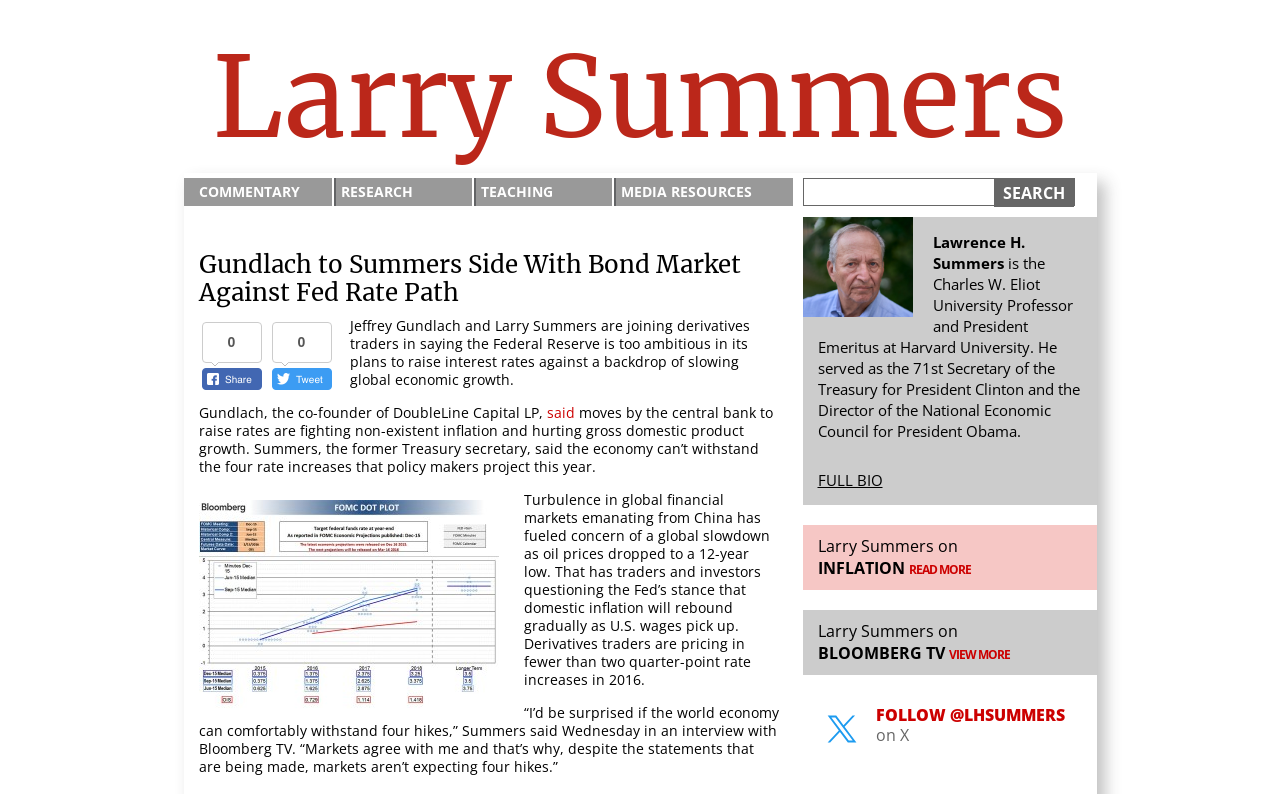What is the position held by Lawrence H. Summers at Harvard University?
Please describe in detail the information shown in the image to answer the question.

I found this information by reading the text in the webpage, specifically the sentence 'Lawrence H. Summers is the Charles W. Eliot University Professor and President Emeritus at Harvard University.' which mentions the position held by Lawrence H. Summers at Harvard University.